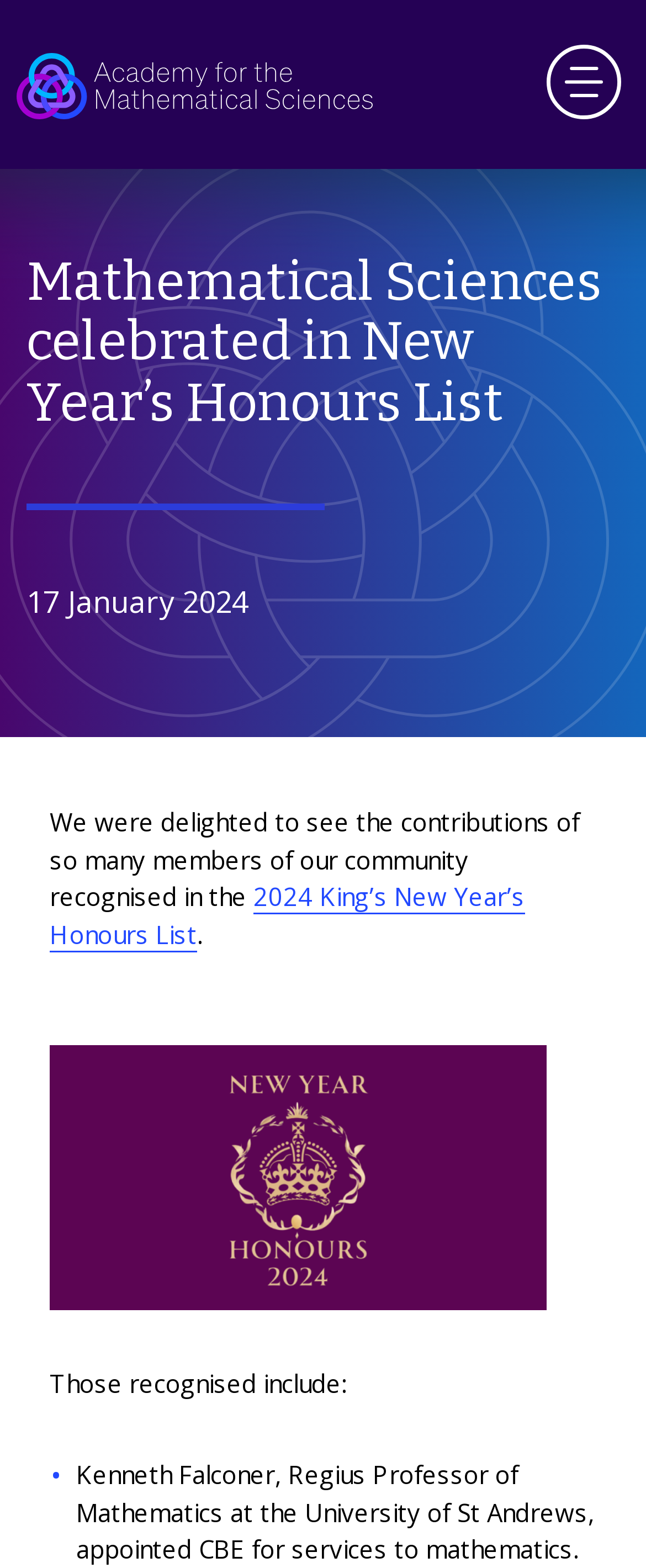What is the type of honour given to Kenneth Falconer?
Please provide a detailed and thorough answer to the question.

I found the answer by reading the static text element that mentions 'Kenneth Falconer, Regius Professor of Mathematics at the University of St Andrews, appointed CBE for services to mathematics.' which is located below the text 'Those recognised include:'.